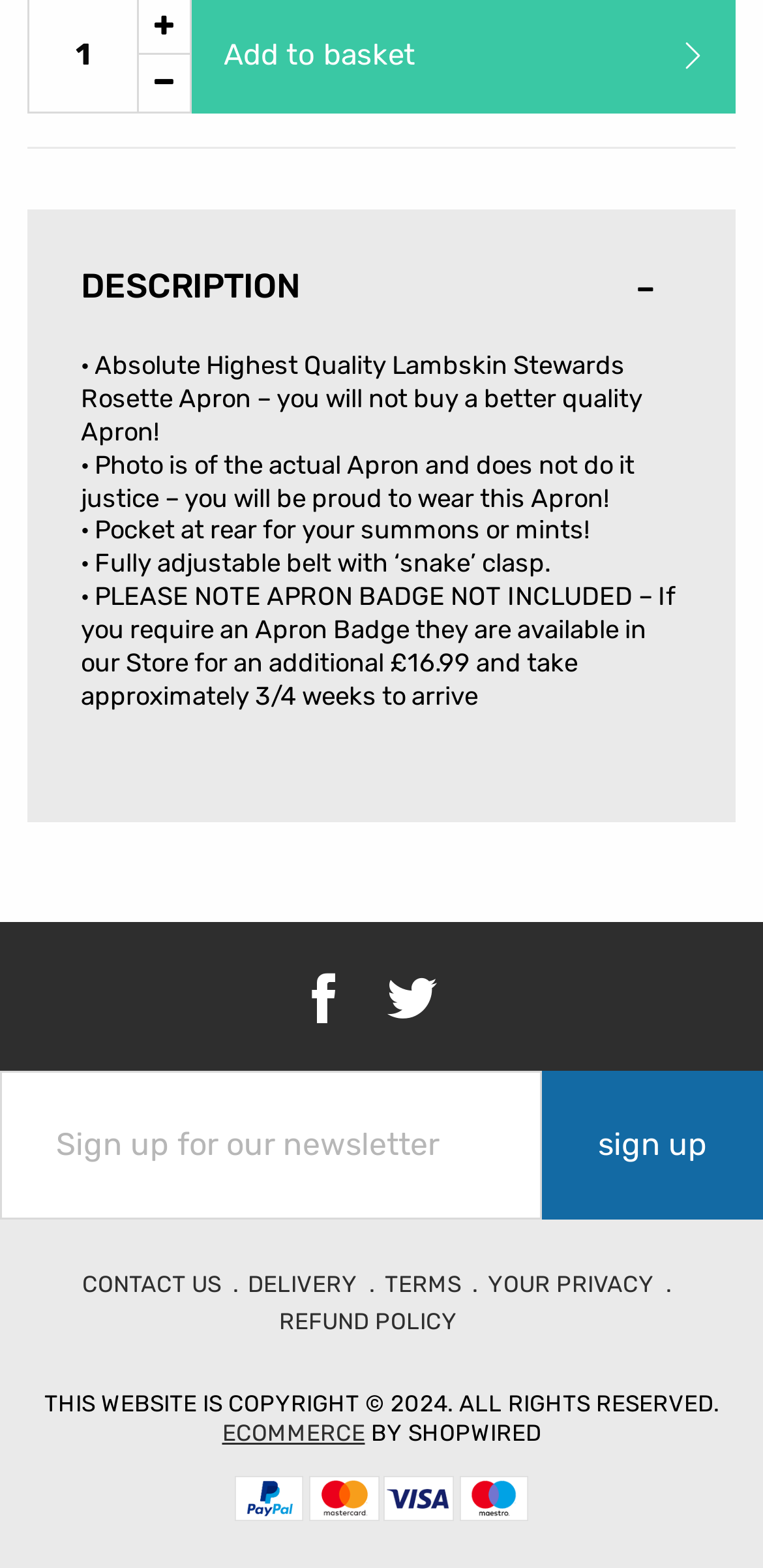Determine the coordinates of the bounding box for the clickable area needed to execute this instruction: "Click the 'facebook' link".

[0.384, 0.588, 0.465, 0.683]